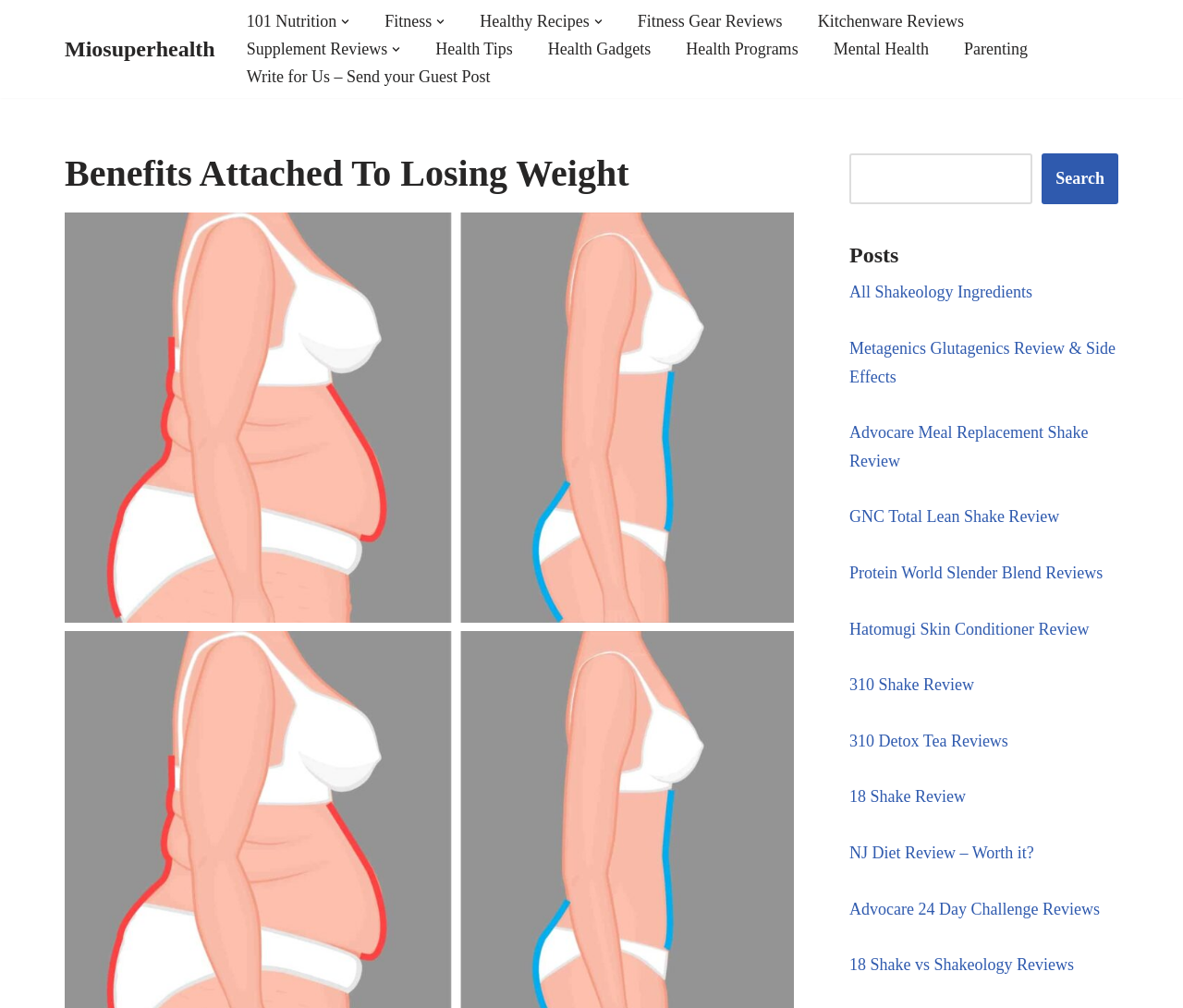Calculate the bounding box coordinates of the UI element given the description: "18 Shake Review".

[0.718, 0.781, 0.816, 0.8]